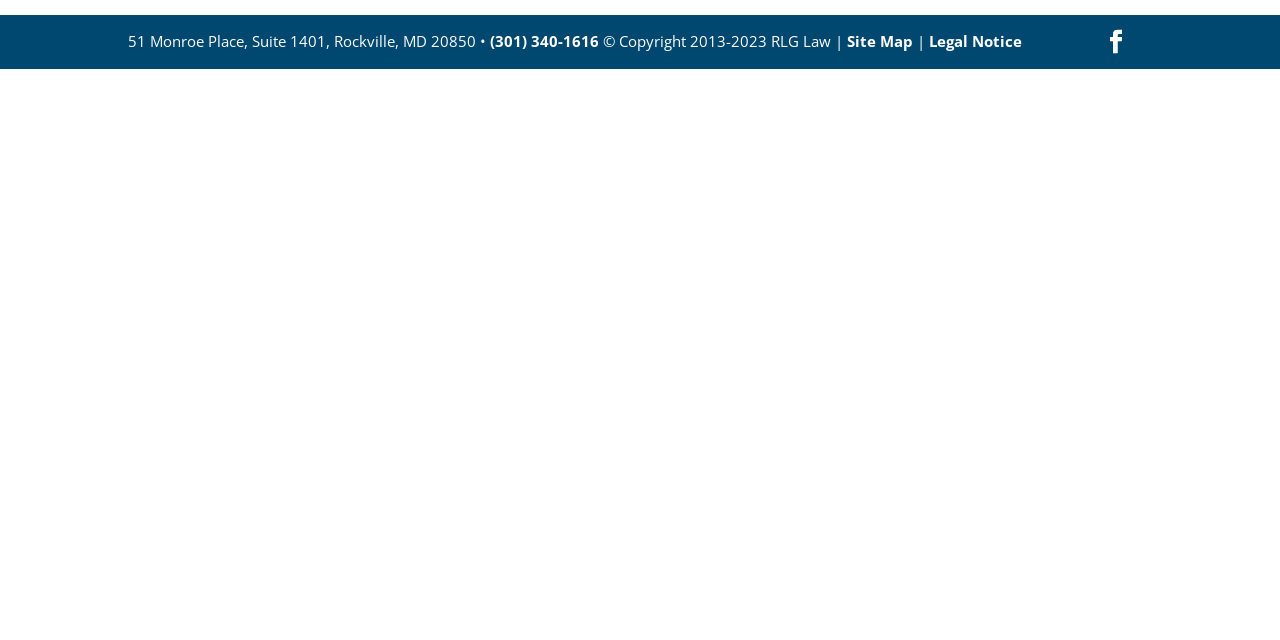Predict the bounding box of the UI element based on the description: "Legal Notice". The coordinates should be four float numbers between 0 and 1, formatted as [left, top, right, bottom].

[0.726, 0.049, 0.798, 0.08]